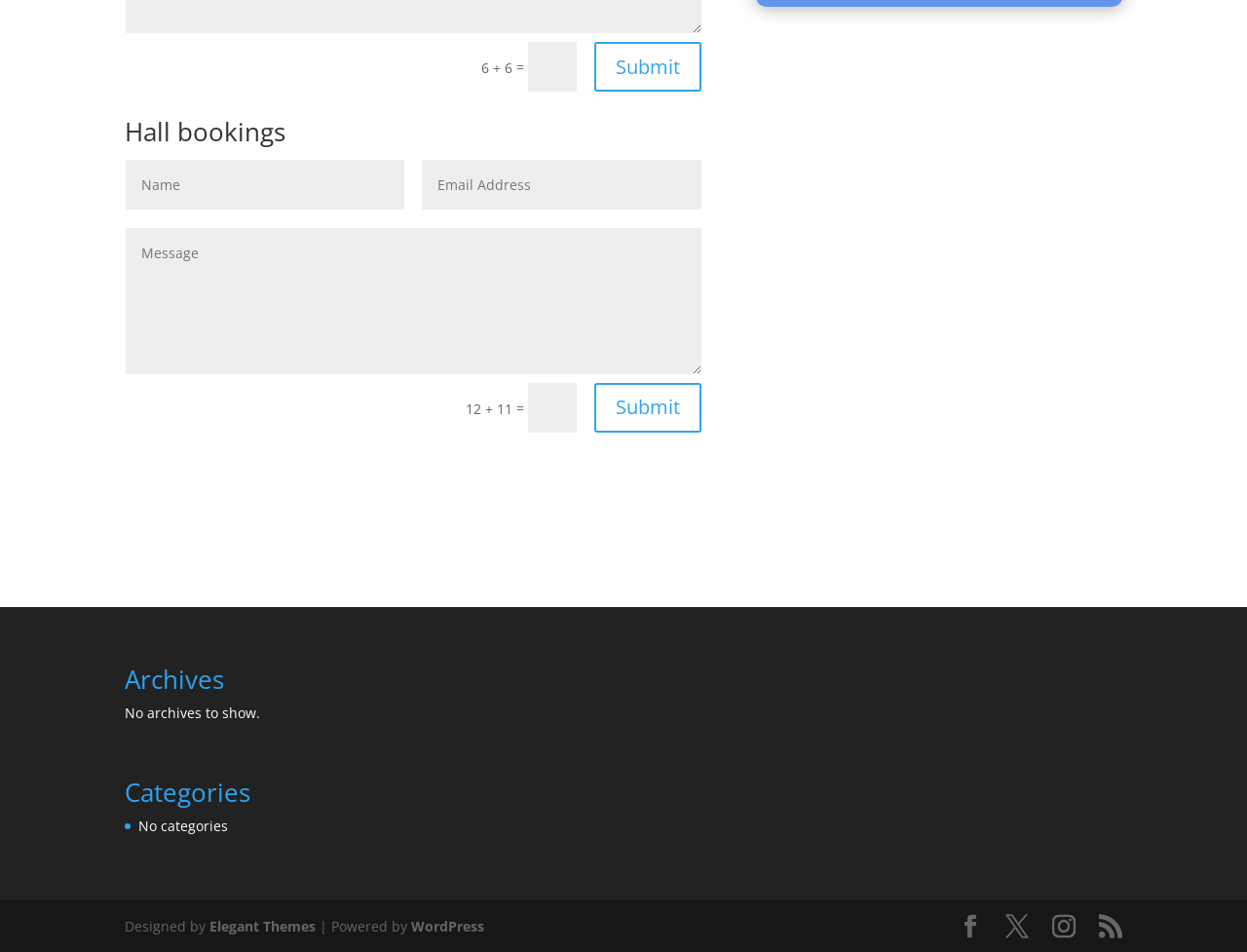Identify the bounding box for the UI element described as: "name="et_pb_contact_email_1" placeholder="Email Address"". The coordinates should be four float numbers between 0 and 1, i.e., [left, top, right, bottom].

[0.339, 0.168, 0.562, 0.22]